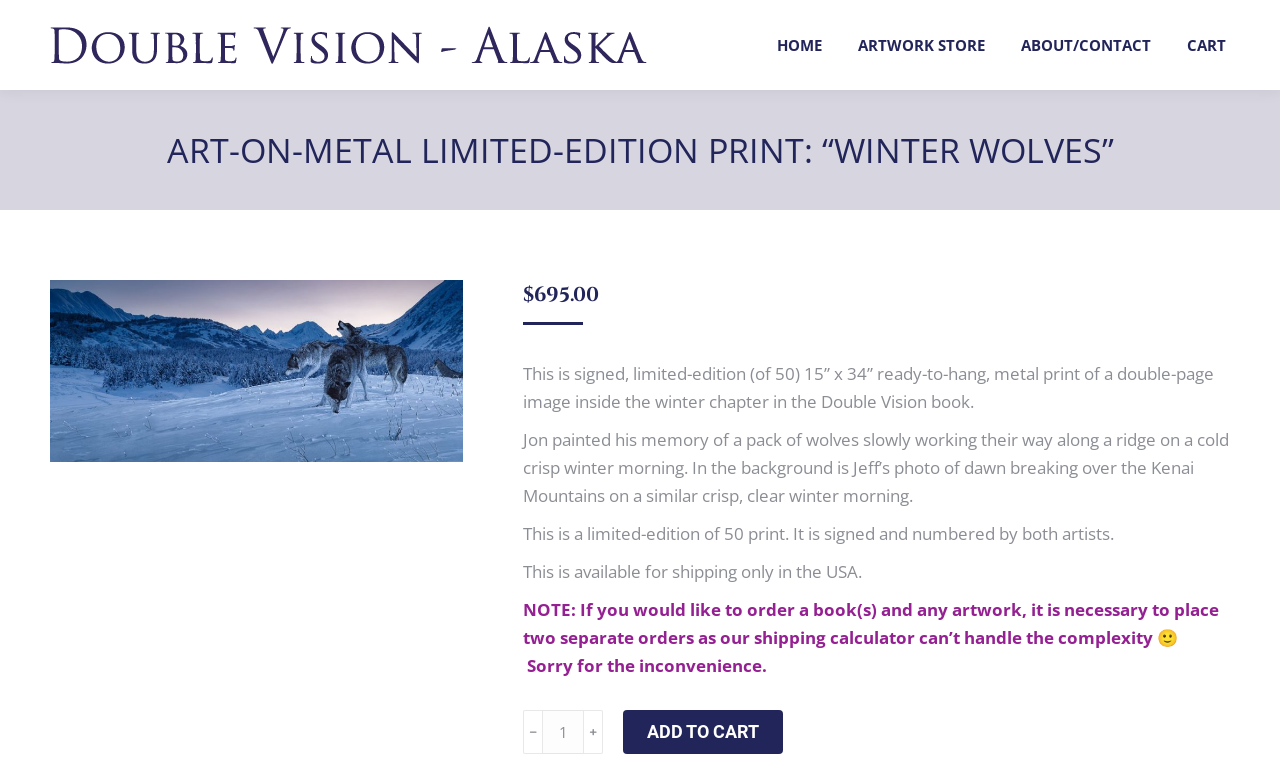Respond to the question below with a single word or phrase: What is the size of the metal print?

15” x 34”